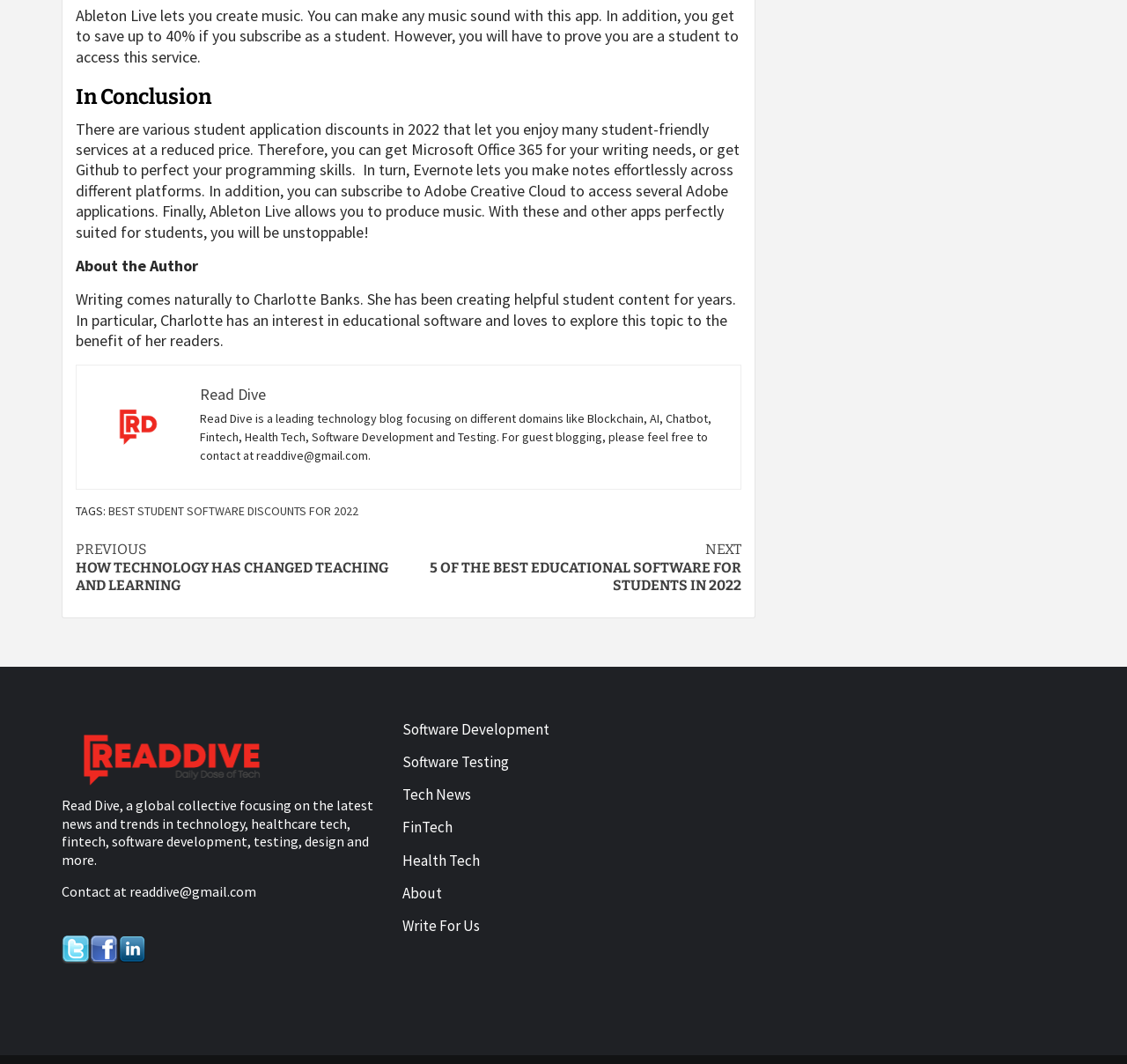Determine the bounding box coordinates of the clickable region to execute the instruction: "Follow on Twitter". The coordinates should be four float numbers between 0 and 1, denoted as [left, top, right, bottom].

[0.055, 0.882, 0.08, 0.899]